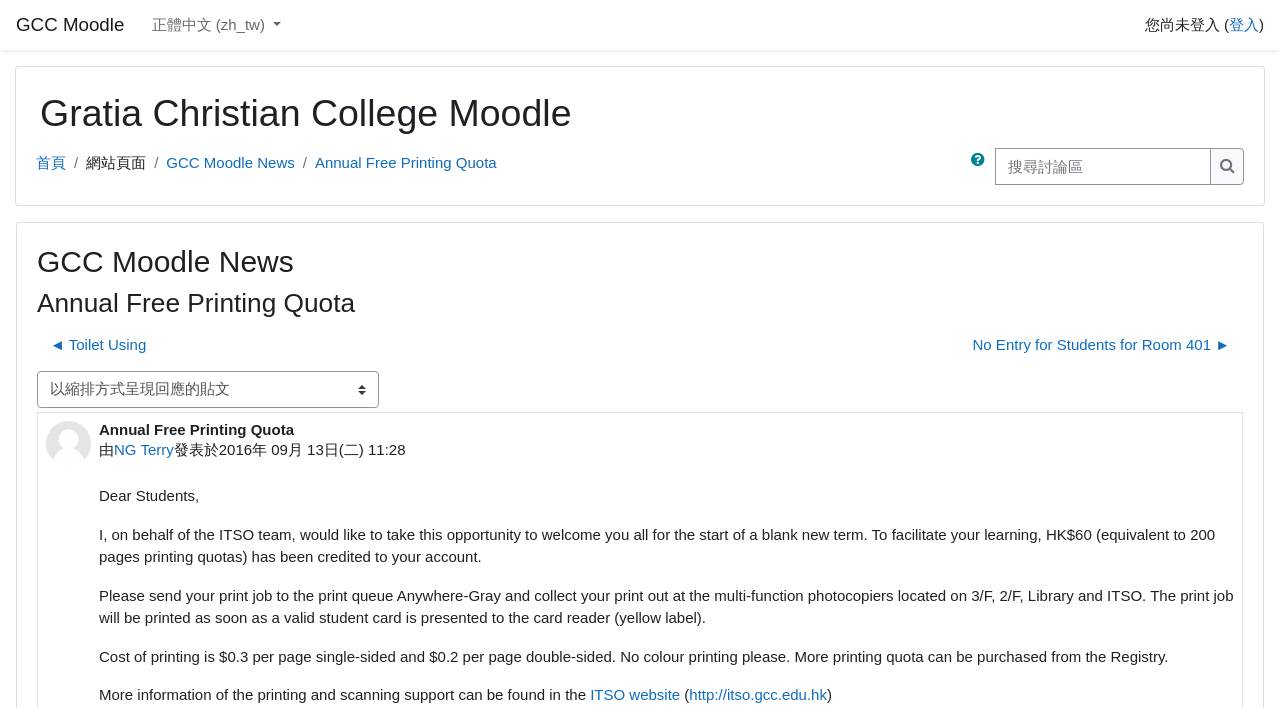Where can students collect their printouts?
Answer briefly with a single word or phrase based on the image.

Multi-function photocopiers